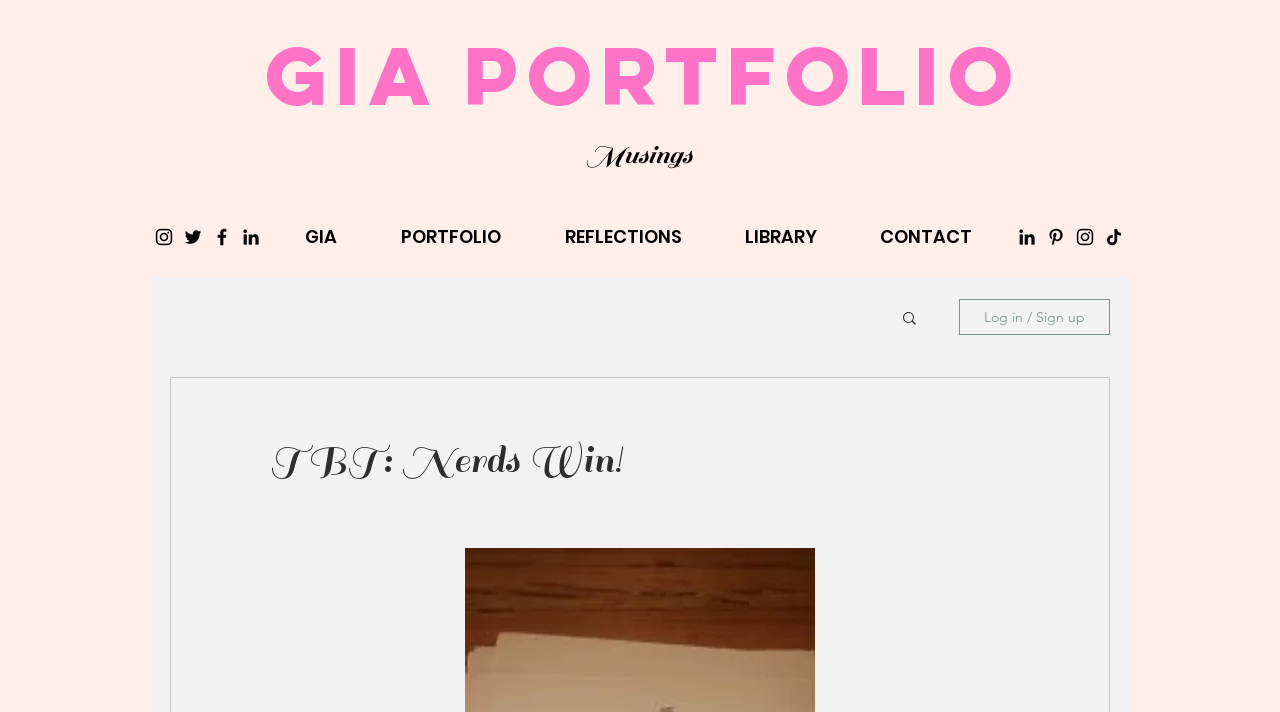Please specify the coordinates of the bounding box for the element that should be clicked to carry out this instruction: "go to Gia Portfolio". The coordinates must be four float numbers between 0 and 1, formatted as [left, top, right, bottom].

[0.207, 0.032, 0.798, 0.178]